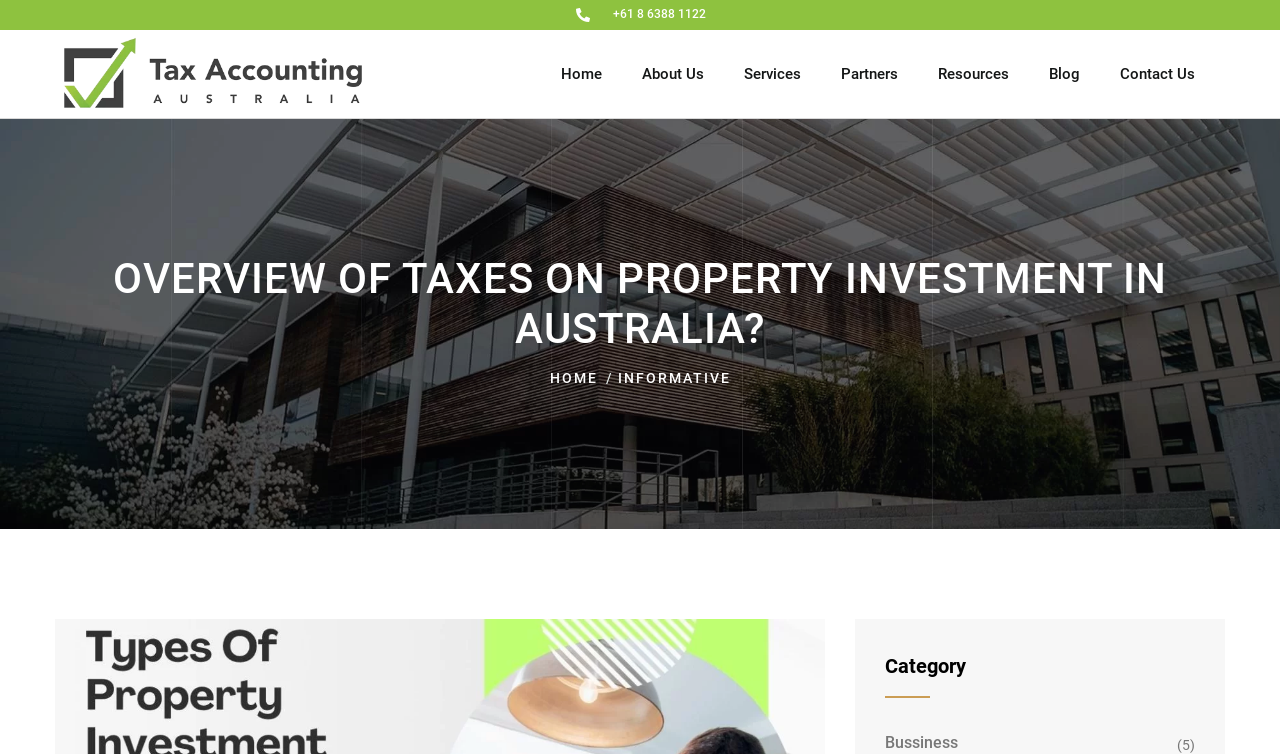Can you find the bounding box coordinates for the element to click on to achieve the instruction: "Read the blog"?

[0.804, 0.071, 0.859, 0.125]